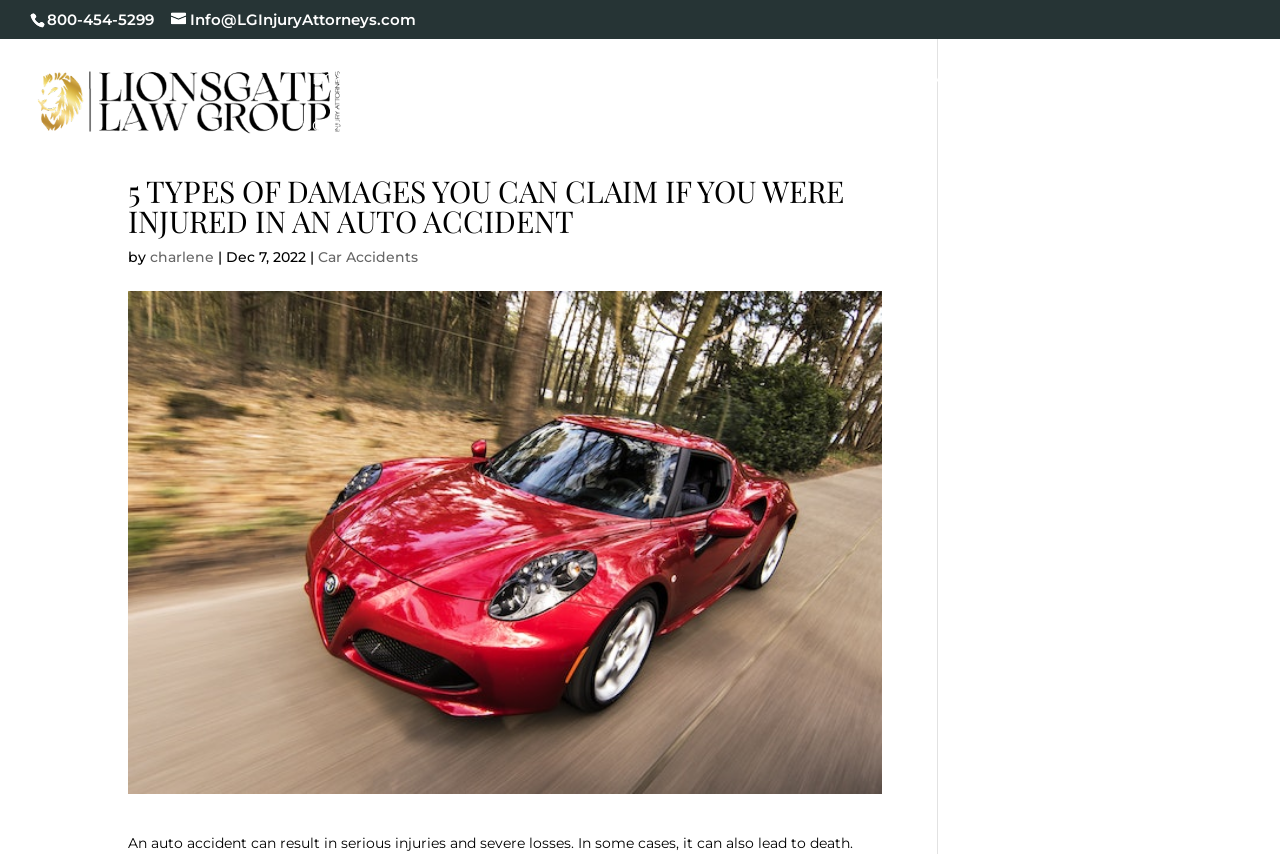Please determine the bounding box coordinates of the element's region to click in order to carry out the following instruction: "visit the home page". The coordinates should be four float numbers between 0 and 1, i.e., [left, top, right, bottom].

[0.244, 0.084, 0.282, 0.139]